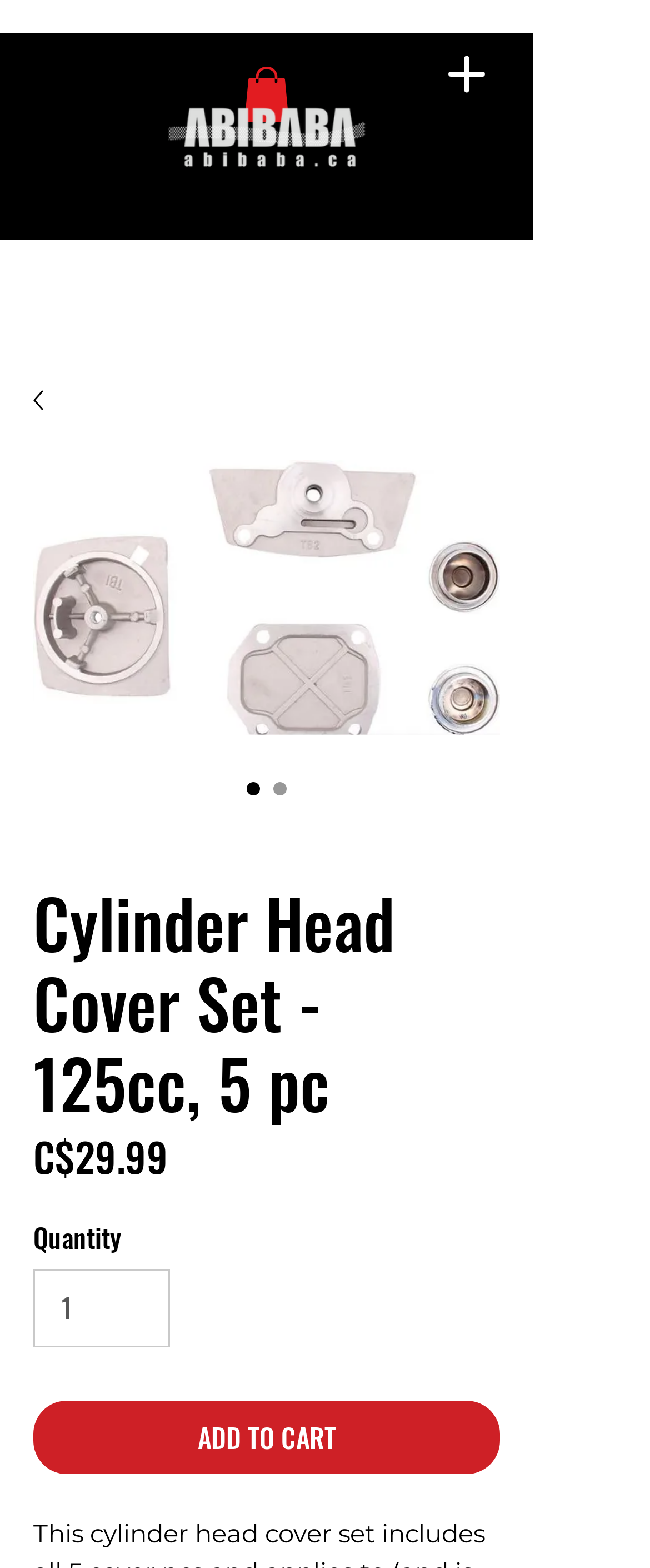Give a succinct answer to this question in a single word or phrase: 
What is the price of the cylinder head cover set?

$29.99